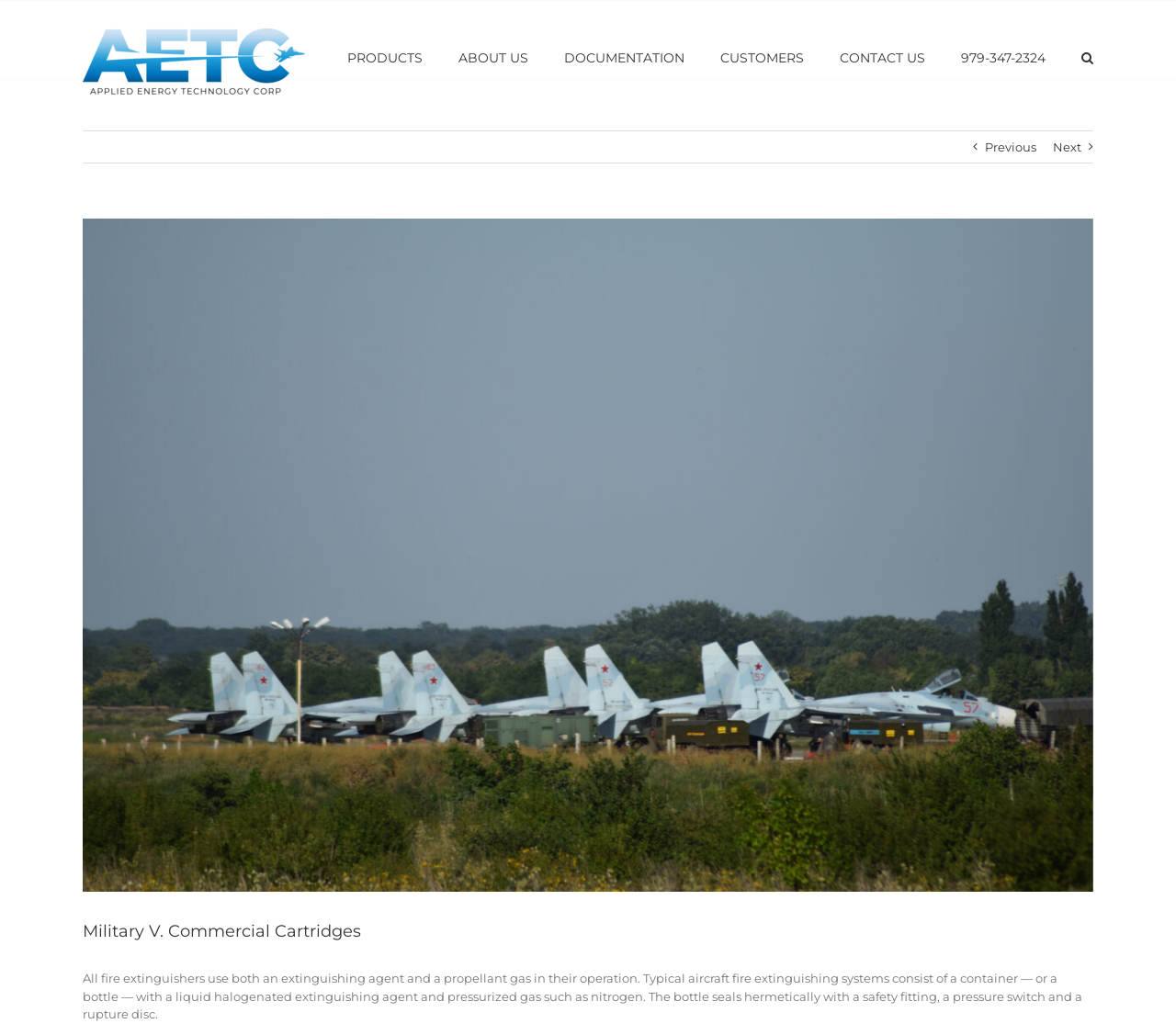Determine which piece of text is the heading of the webpage and provide it.

Military V. Commercial Cartridges